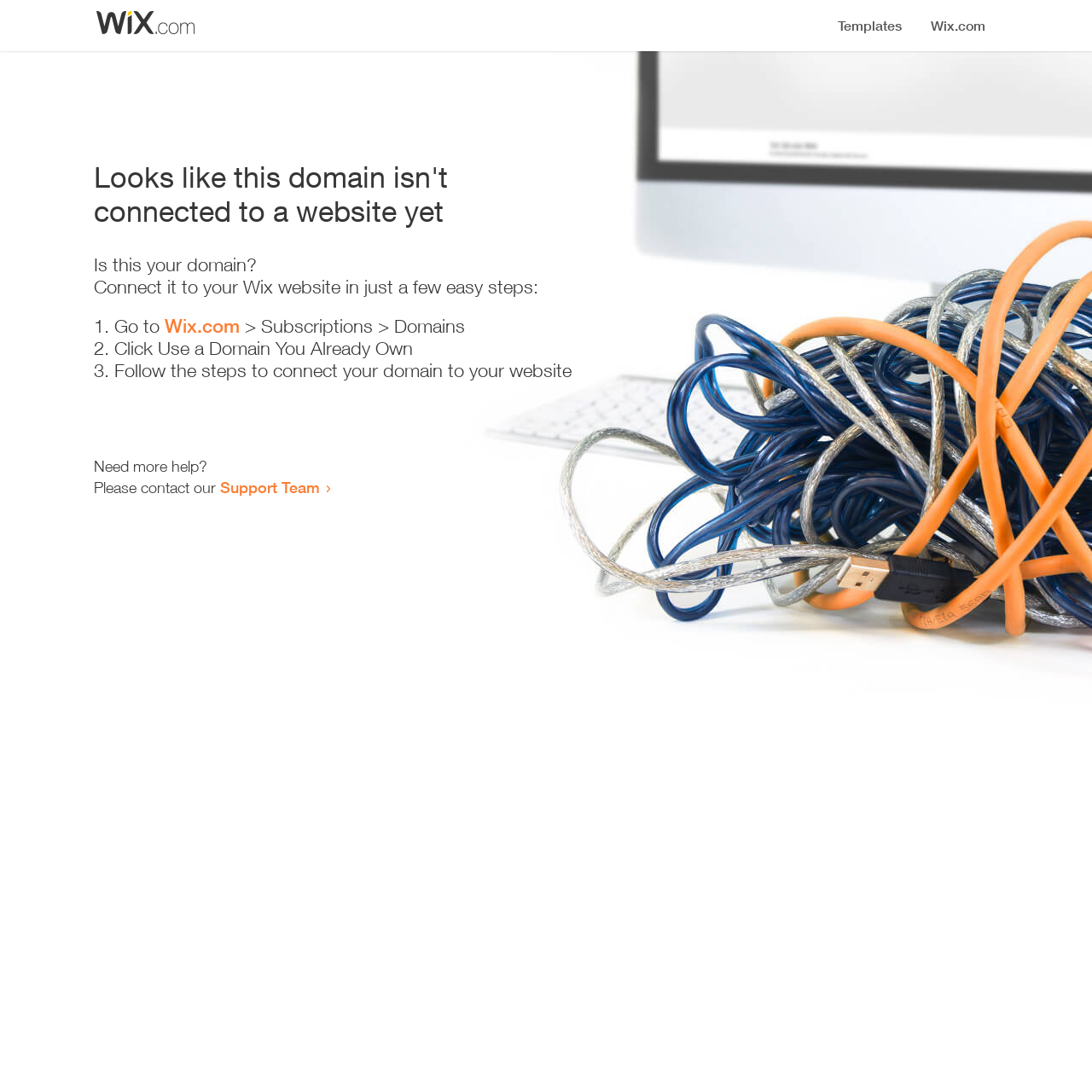Please determine the bounding box coordinates for the element with the description: "Wix.com".

[0.151, 0.288, 0.22, 0.309]